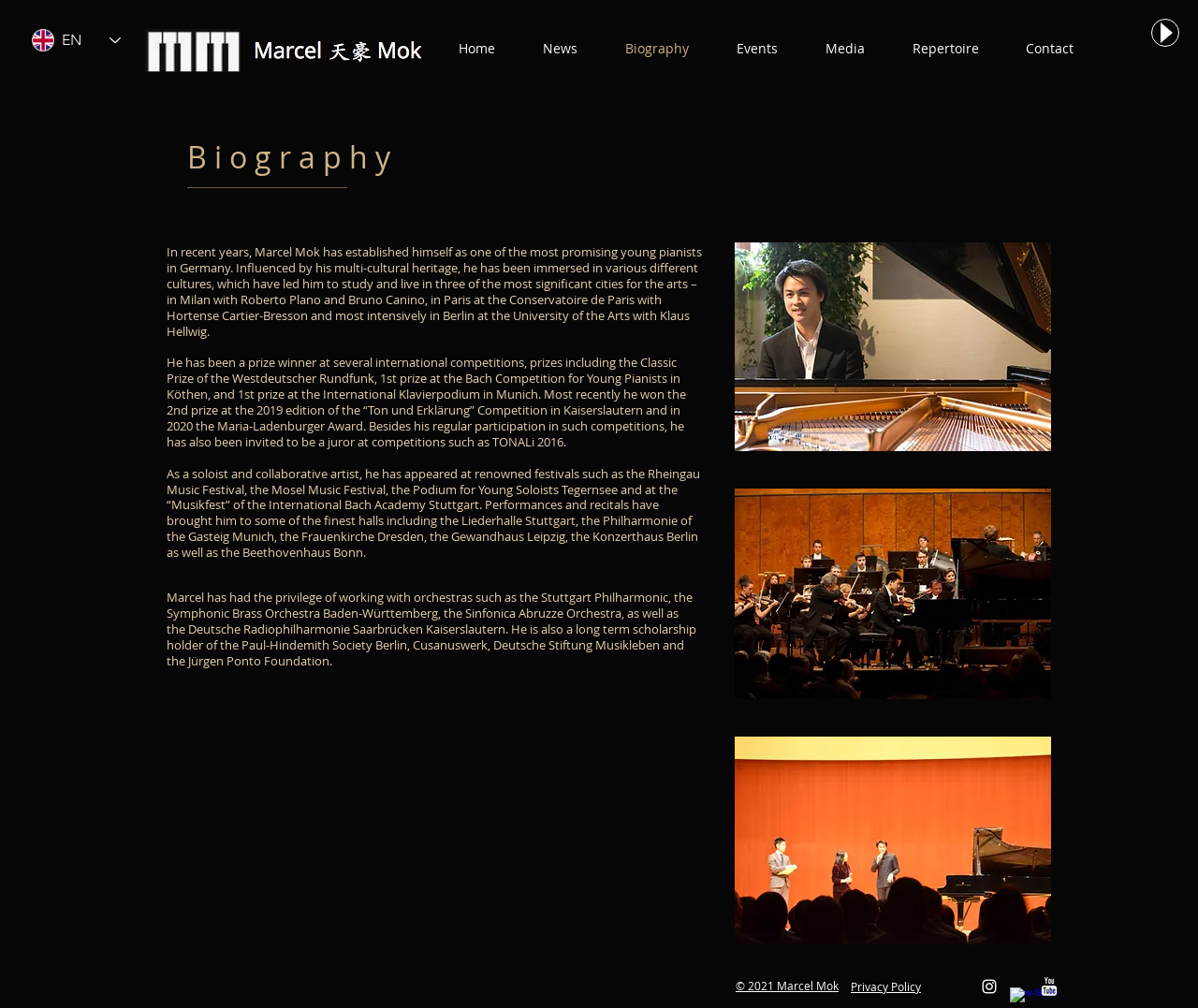Please give a succinct answer to the question in one word or phrase:
What is the title of the biography section?

Biography